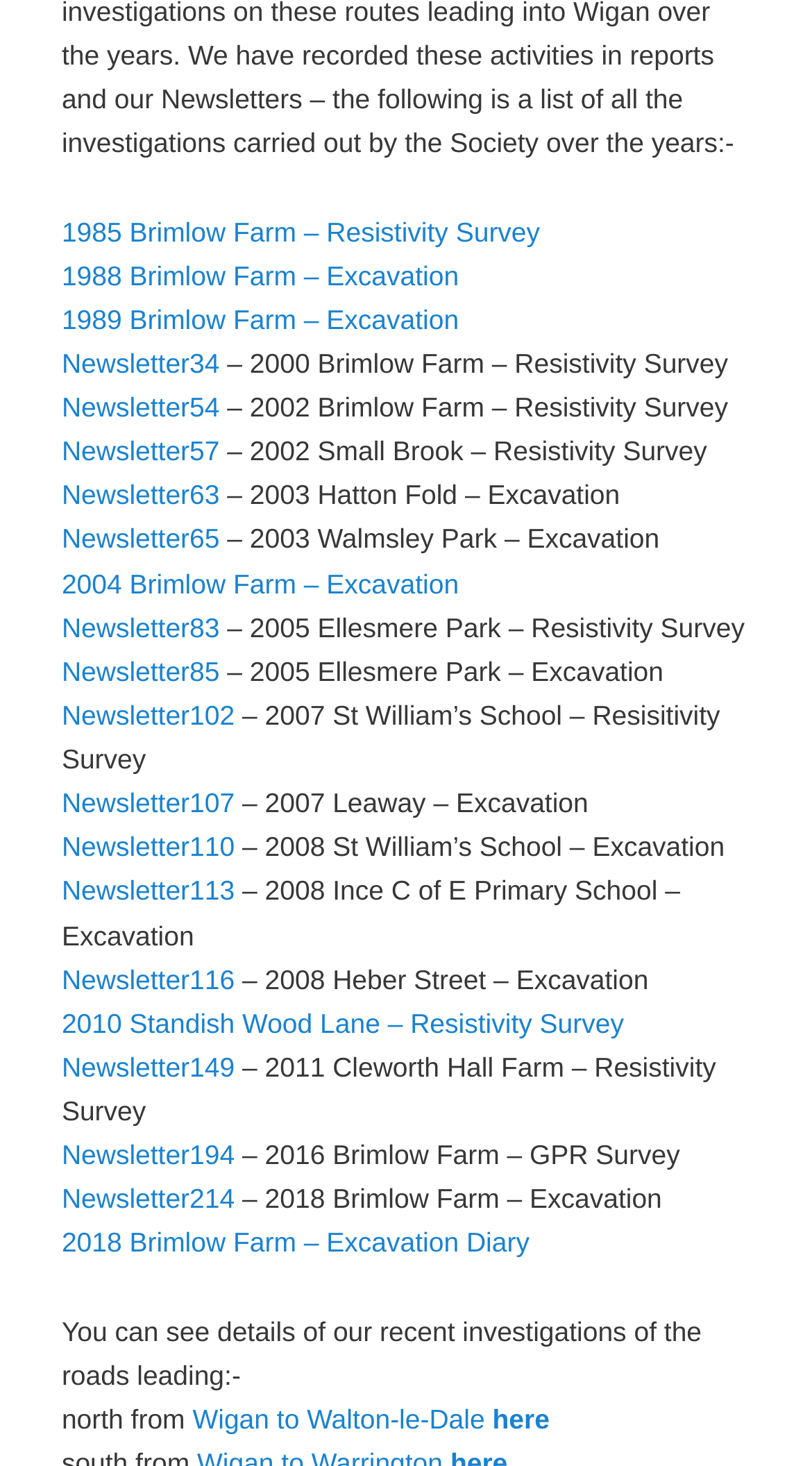Using the provided element description, identify the bounding box coordinates as (top-left x, top-left y, bottom-right x, bottom-right y). Ensure all values are between 0 and 1. Description: 2004 Brimlow Farm – Excavation

[0.076, 0.387, 0.565, 0.409]